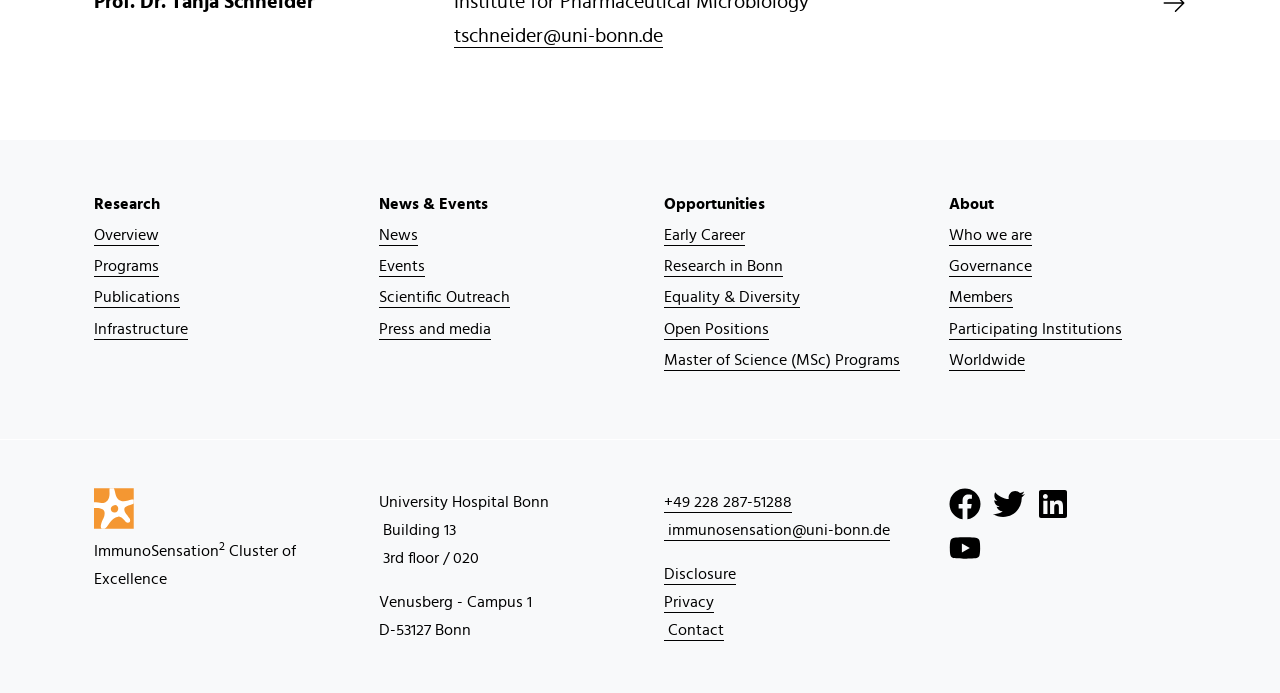Based on the image, provide a detailed response to the question:
What are the social media platforms that ImmunoSensation is present on?

I found the answer by looking at the bottom-right corner of the webpage, where there are links to various social media platforms, including Facebook, Twitter, Linkedin, and Youtube, which suggests that ImmunoSensation is present on these platforms.